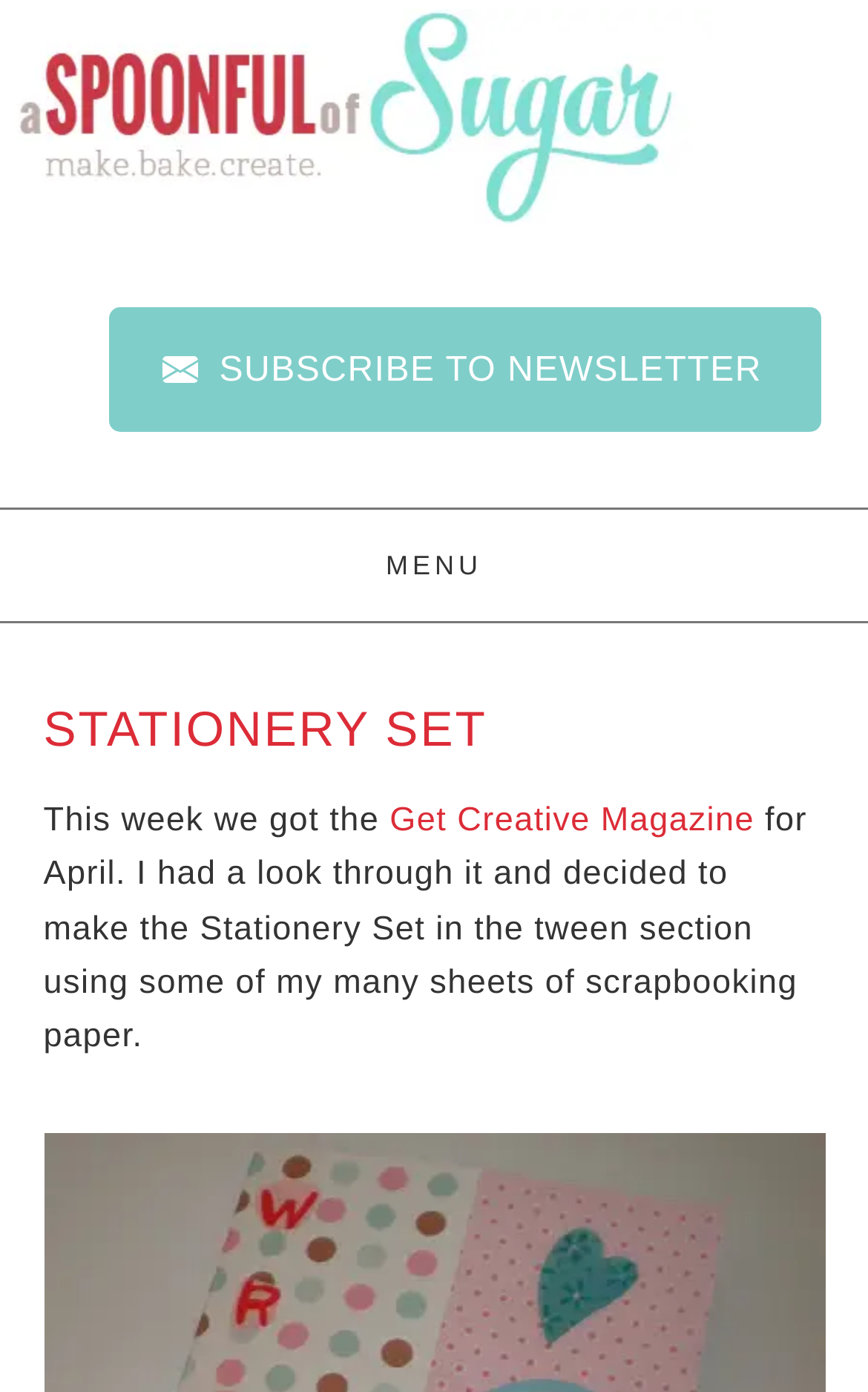Provide a single word or phrase to answer the given question: 
What is the first word of the main content?

This